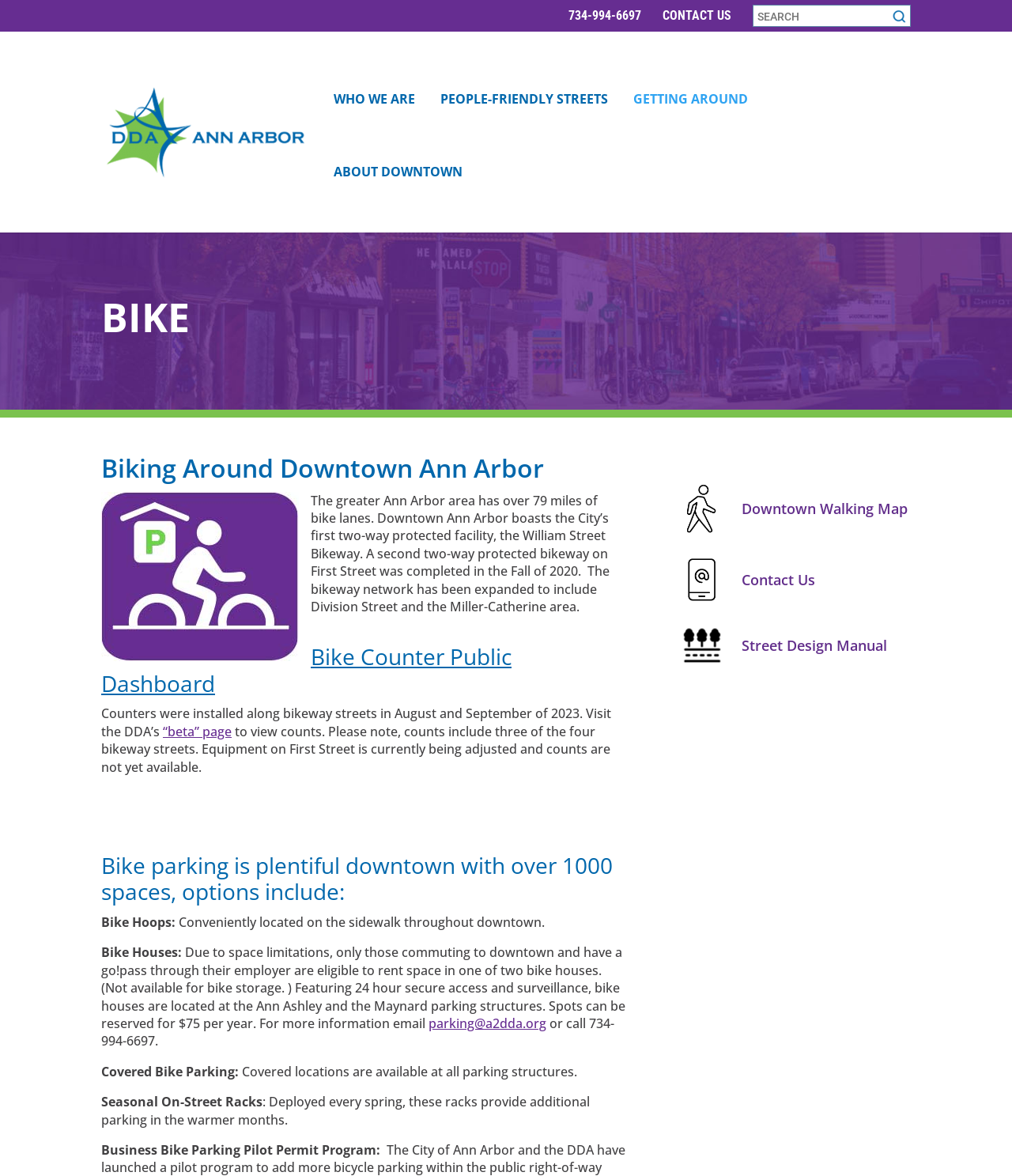Given the element description: "Bike Counter Public Dashboard", predict the bounding box coordinates of the UI element it refers to, using four float numbers between 0 and 1, i.e., [left, top, right, bottom].

[0.1, 0.546, 0.505, 0.594]